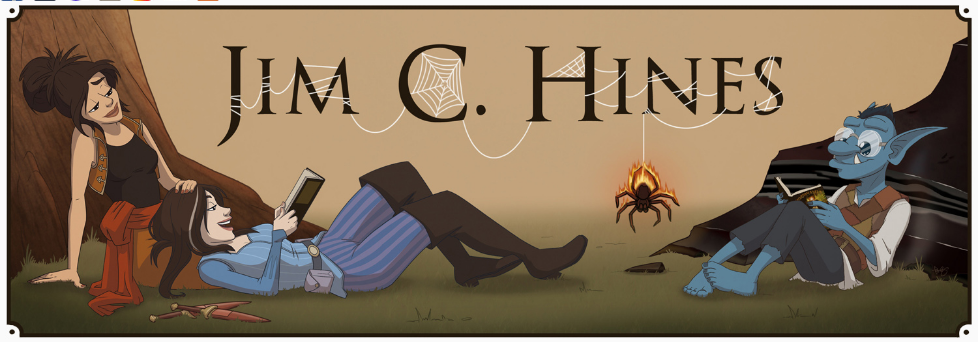Give a detailed account of the elements present in the image.

The image features a whimsical and colorful illustration of three characters associated with the author Jim C. Hines. On the left, a playful woman with dark hair leans against a tree, exuding confidence in her casual pose. Beside her, another woman lies back, appearing engrossed in a book, dressed in a cozy blue top and brown pants, embodying a relaxed, literary vibe. To the right, a charming blue-skinned goblin character, with distinctive pointed ears and a gentle smile, sits cross-legged while reading, surrounded by a subtle enchanted atmosphere. A web with a spider dangles overhead, adding to the fantasy theme. The bold lettering of "Jim C. Hines" is prominently displayed at the top, emphasizing the author's brand, while the warm color palette invites viewers into this imaginative world. This illustration captures the essence of storytelling and character immersion that Hines is known for in his works.